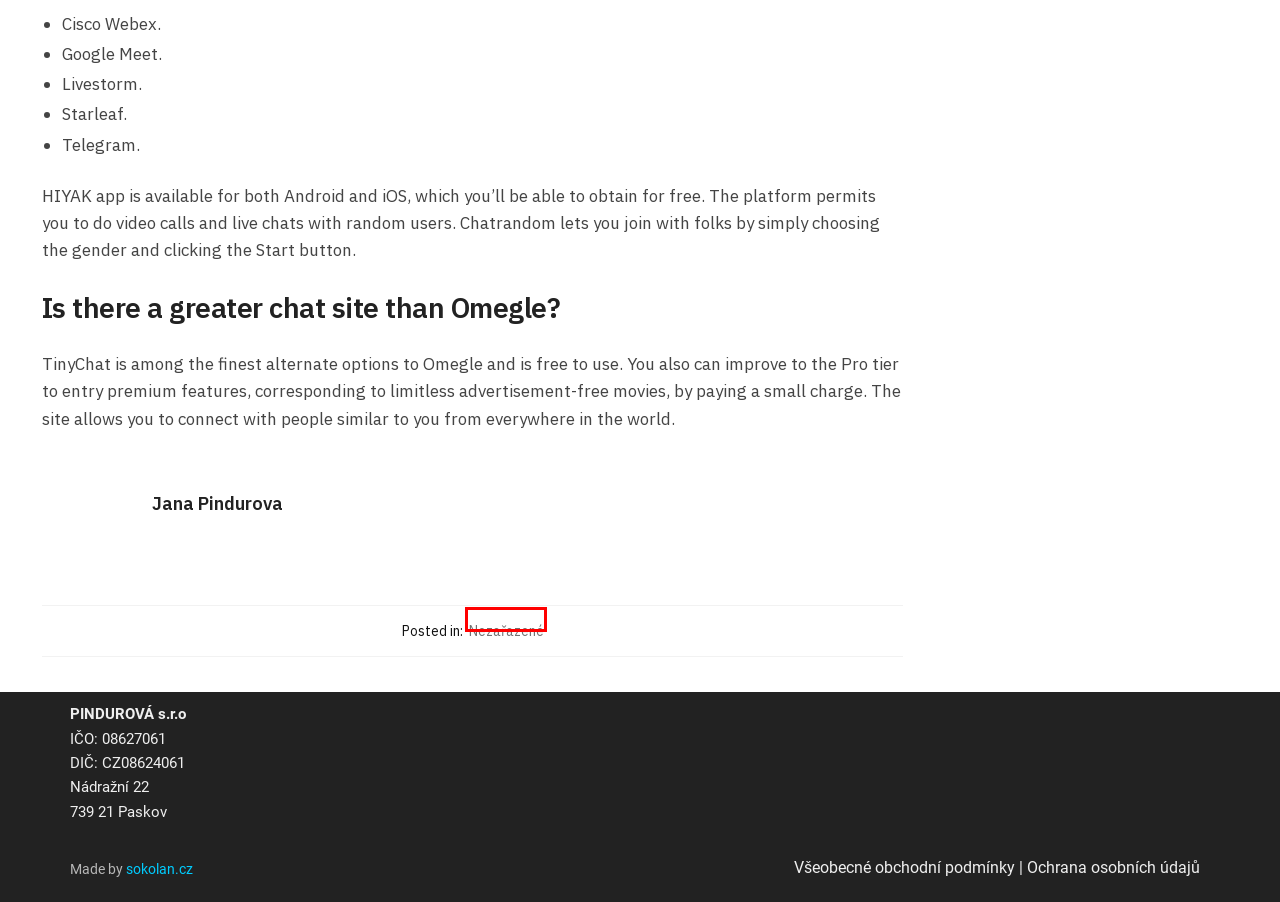Look at the screenshot of a webpage with a red bounding box and select the webpage description that best corresponds to the new page after clicking the element in the red box. Here are the options:
A. Nezařazené – PINDUROVÁ s.r.o.
B. Produkty – PINDUROVÁ s.r.o.
C. Chatous Random Video Chat - ChatHub
D. Můj účet – PINDUROVÁ s.r.o.
E. PINDUROVÁ s.r.o. – Ochranné pracovní pomůcky
F. Zásady ochrany osobních údajů – PINDUROVÁ s.r.o.
G. Náhradní plnění – PINDUROVÁ s.r.o.
H. Kontakt – PINDUROVÁ s.r.o.

A